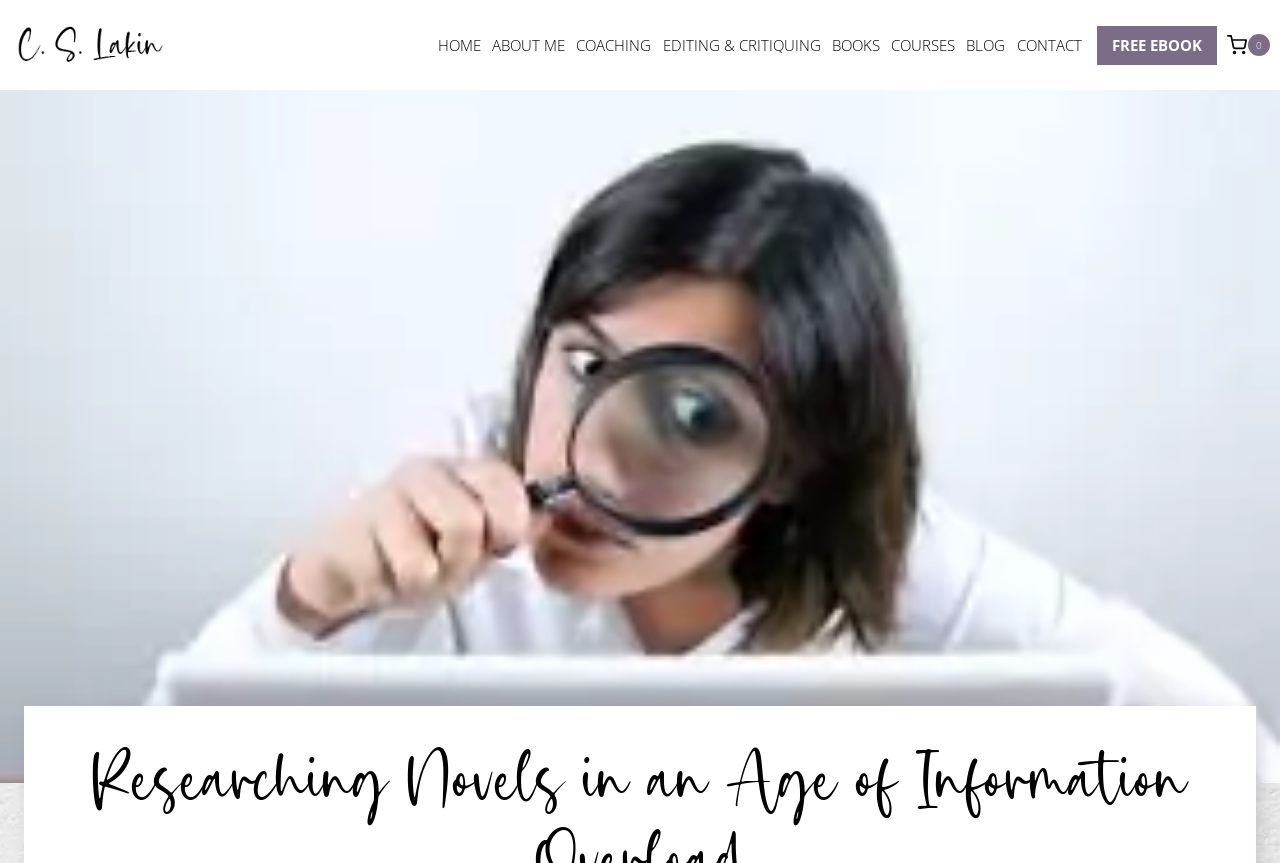What is the text on the shopping cart icon?
Refer to the image and give a detailed answer to the query.

The shopping cart icon is located at the top-right corner of the webpage, and it has a static text '0' next to it, indicating the number of items in the cart.